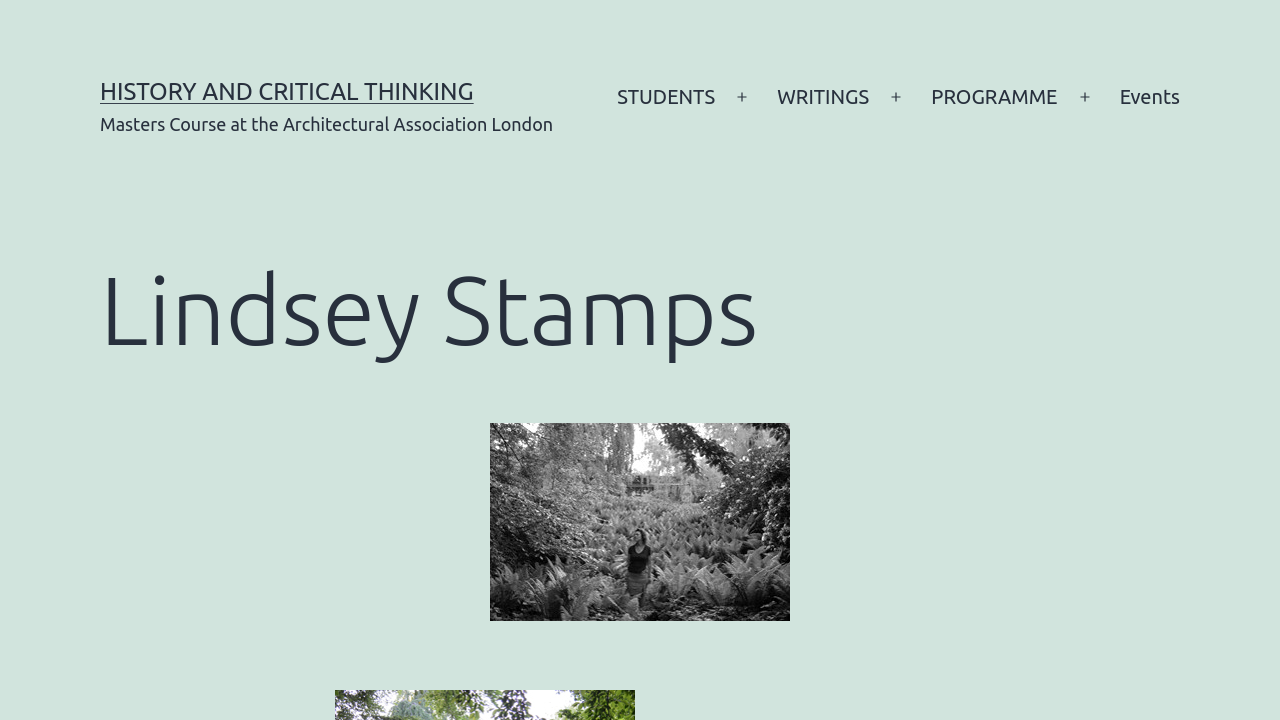Is the menu expanded?
Kindly answer the question with as much detail as you can.

We can see that the button elements with the text 'Open menu' have the property 'expanded' set to 'False', indicating that the menu is not expanded.